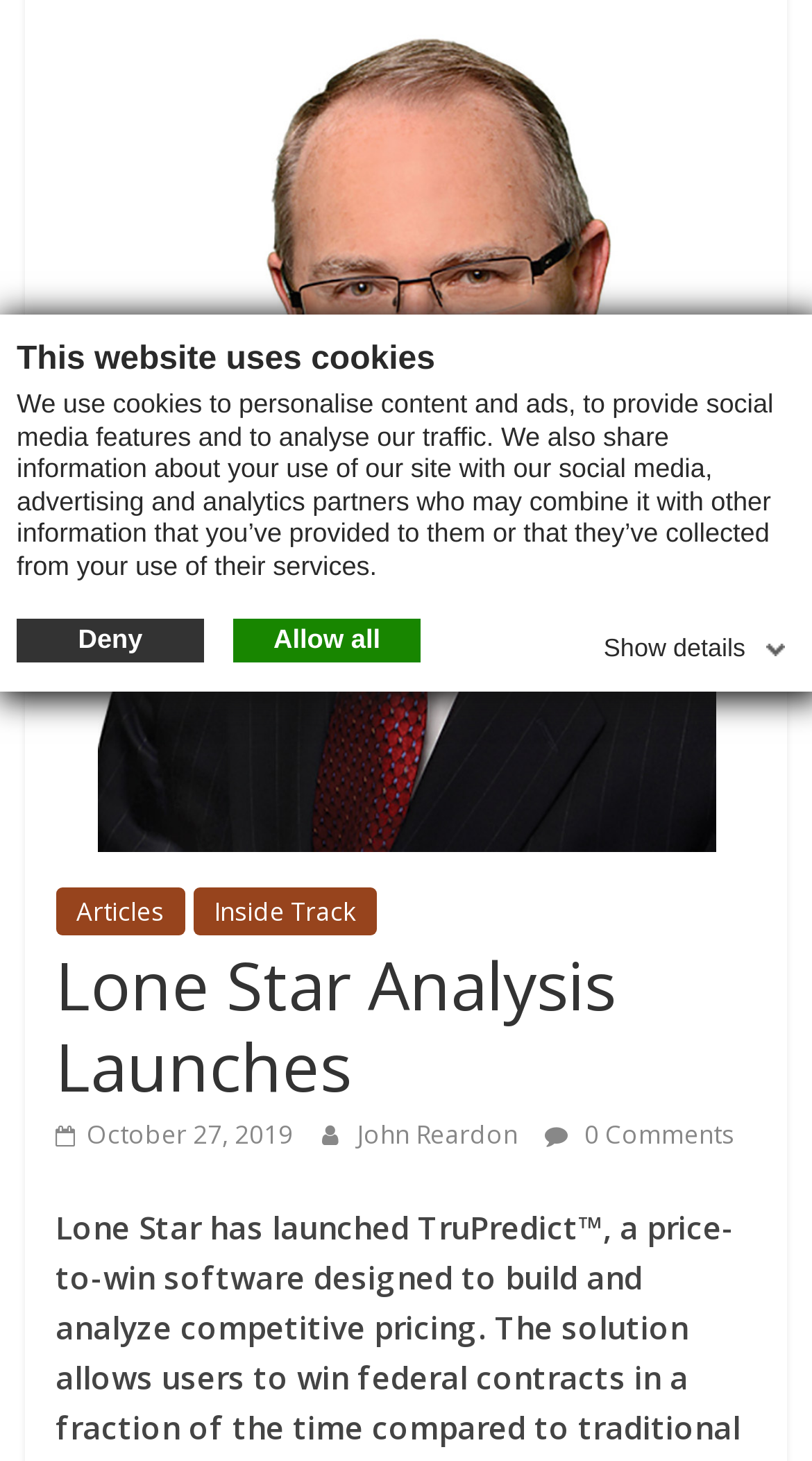Calculate the bounding box coordinates of the UI element given the description: "Articles".

[0.068, 0.607, 0.227, 0.64]